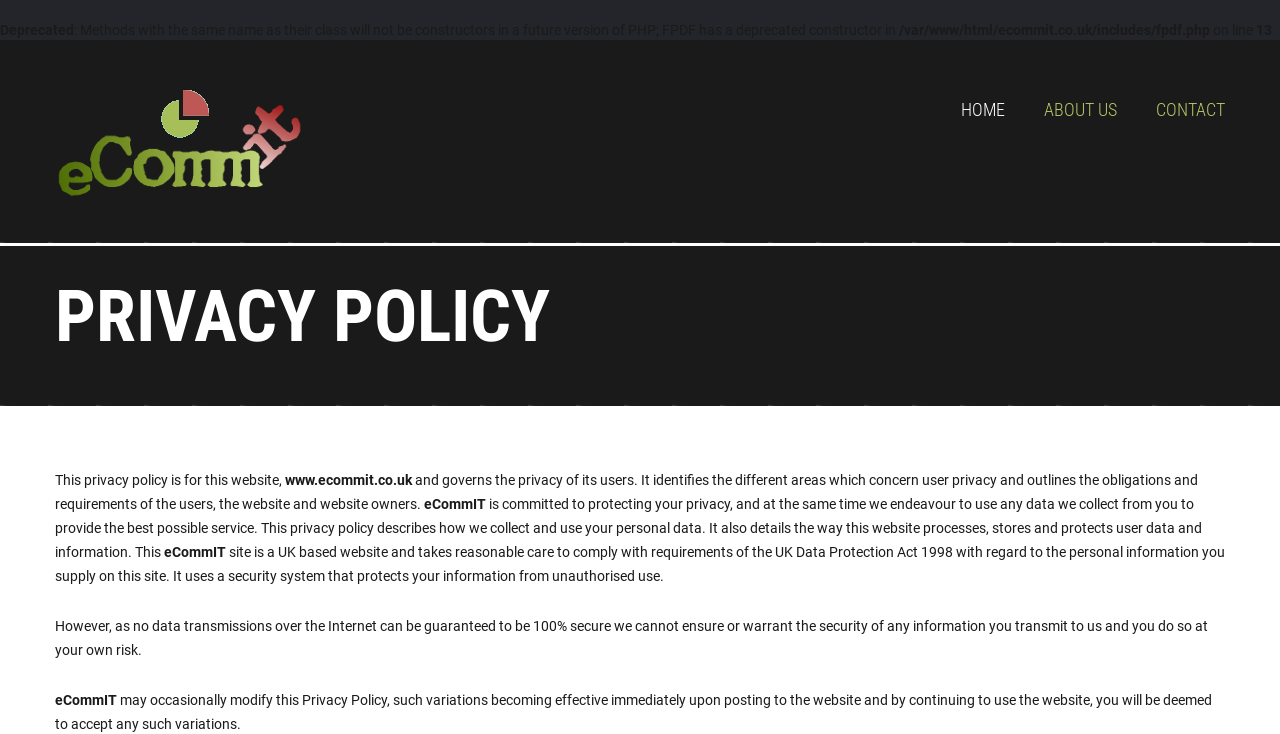Answer succinctly with a single word or phrase:
Can the website modify its privacy policy?

Yes